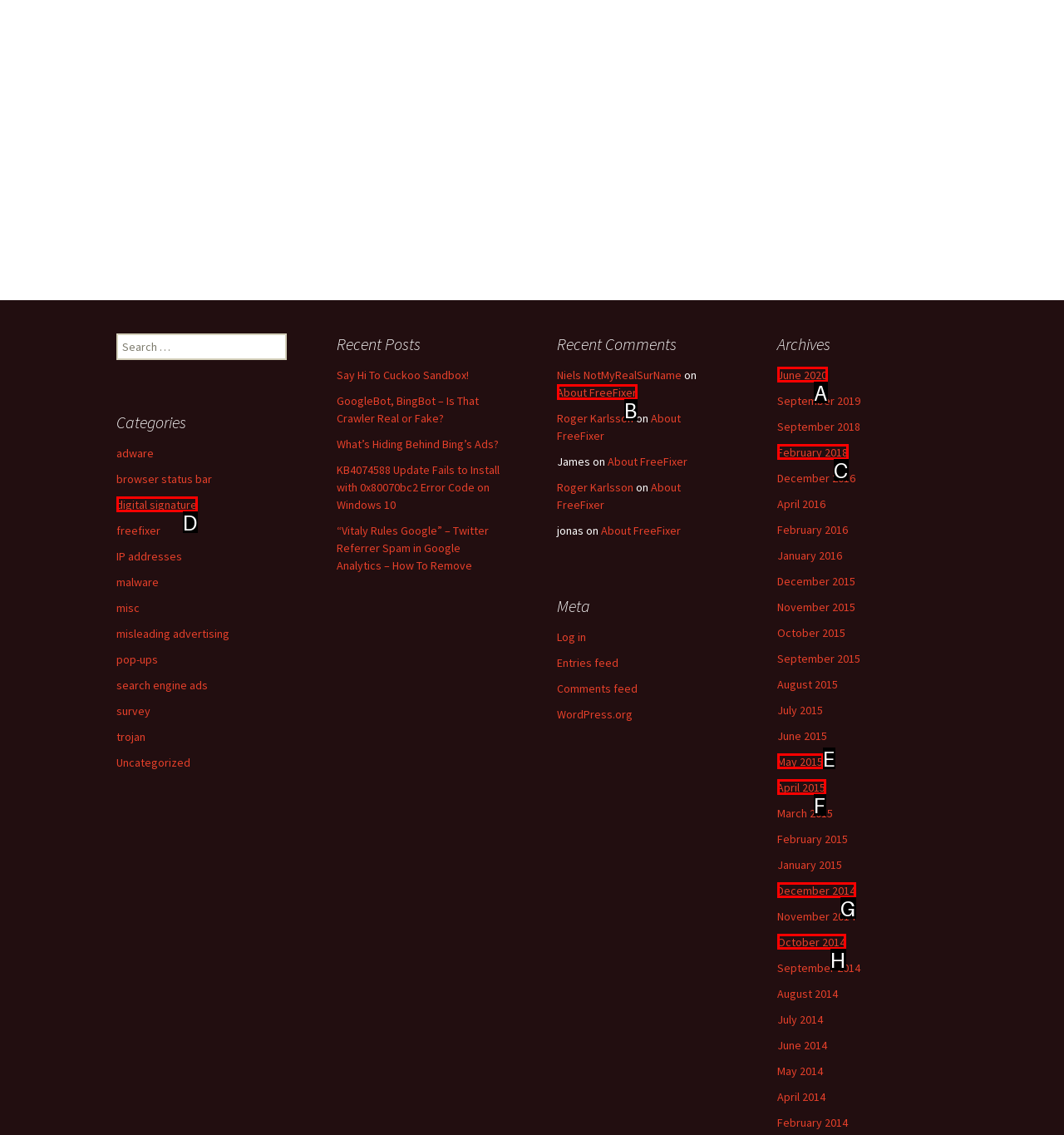Choose the letter of the UI element that aligns with the following description: December 2014
State your answer as the letter from the listed options.

G